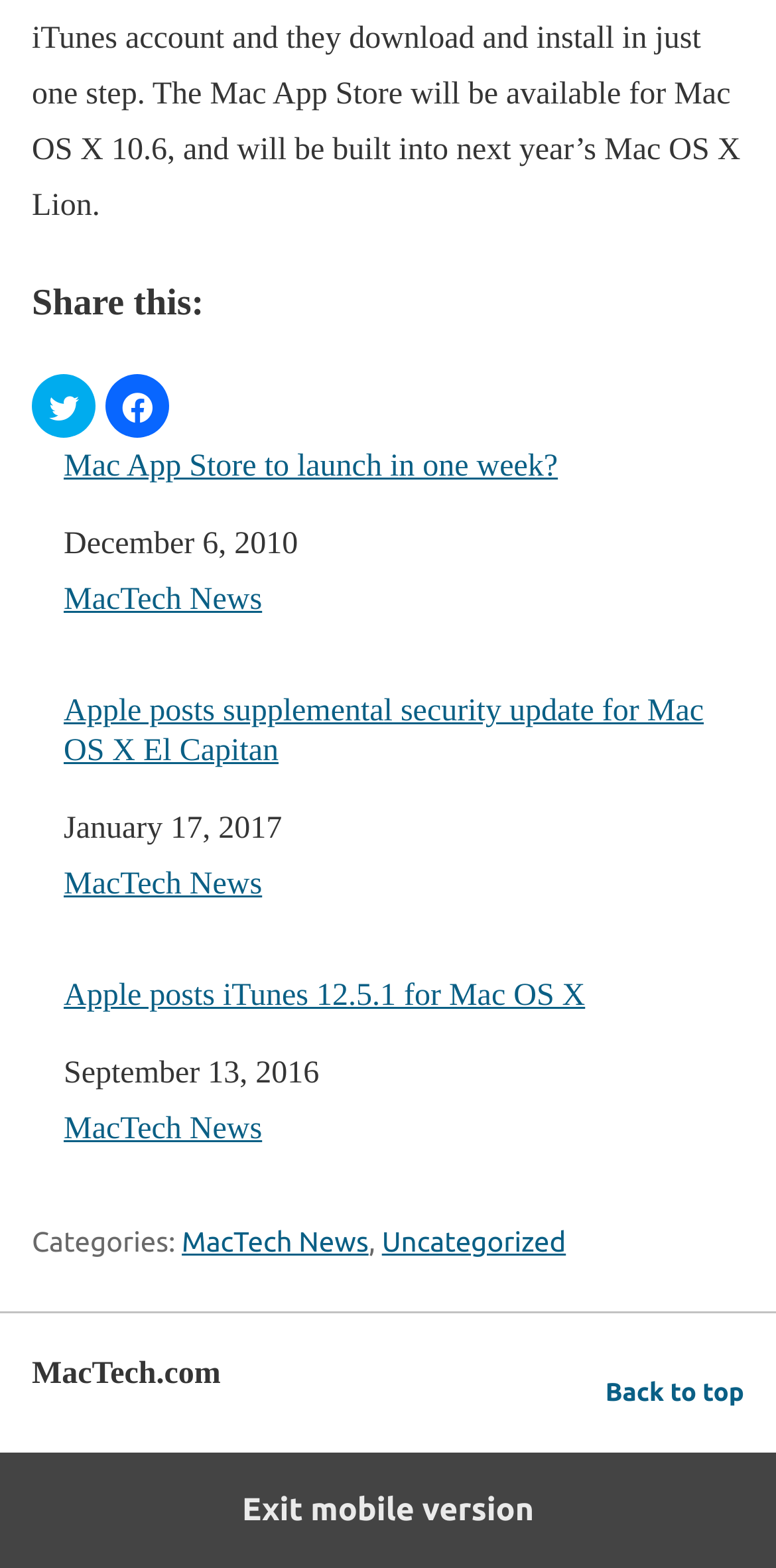Determine the bounding box coordinates for the UI element described. Format the coordinates as (top-left x, top-left y, bottom-right x, bottom-right y) and ensure all values are between 0 and 1. Element description: Back to top

[0.78, 0.873, 0.959, 0.906]